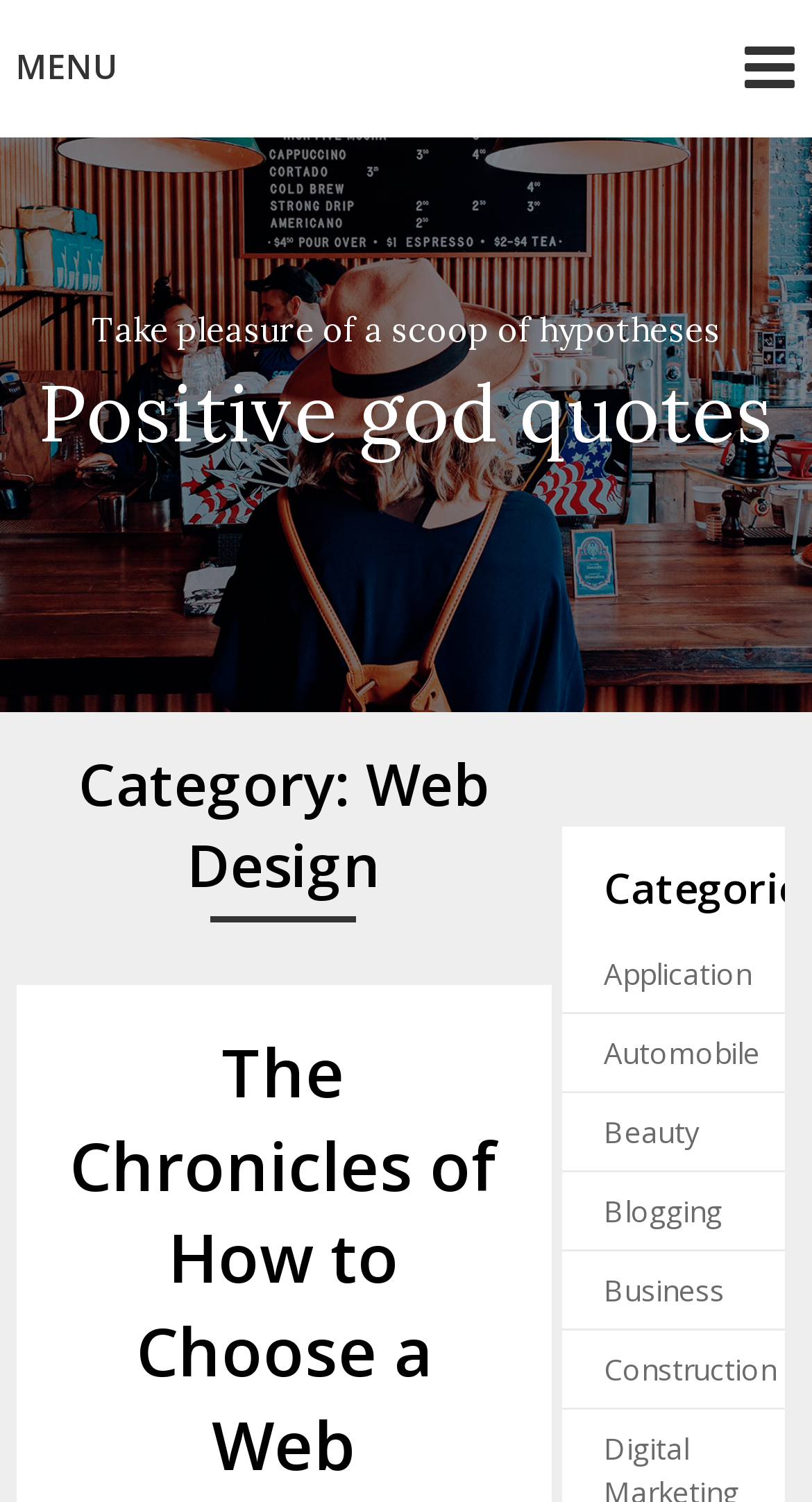Describe all the key features of the webpage in detail.

The webpage is about web design and features positive god quotes. At the top of the page, there is a menu link with an icon, taking up the full width of the page. Below the menu, there is a title "Positive god quotes" that spans most of the page's width. 

Underneath the title, there is a short phrase "Take pleasure of a scoop of hypotheses" that is slightly indented from the left edge of the page. 

Further down, there is a category section with a heading "Category: Web Design" that is positioned about halfway down the page. To the right of this heading, there is a subheading "Categories" and a list of links to various categories, including "Application", "Automobile", "Beauty", "Blogging", "Business", and "Construction". These links are arranged vertically, with each link positioned below the previous one, and are aligned to the right side of the page.